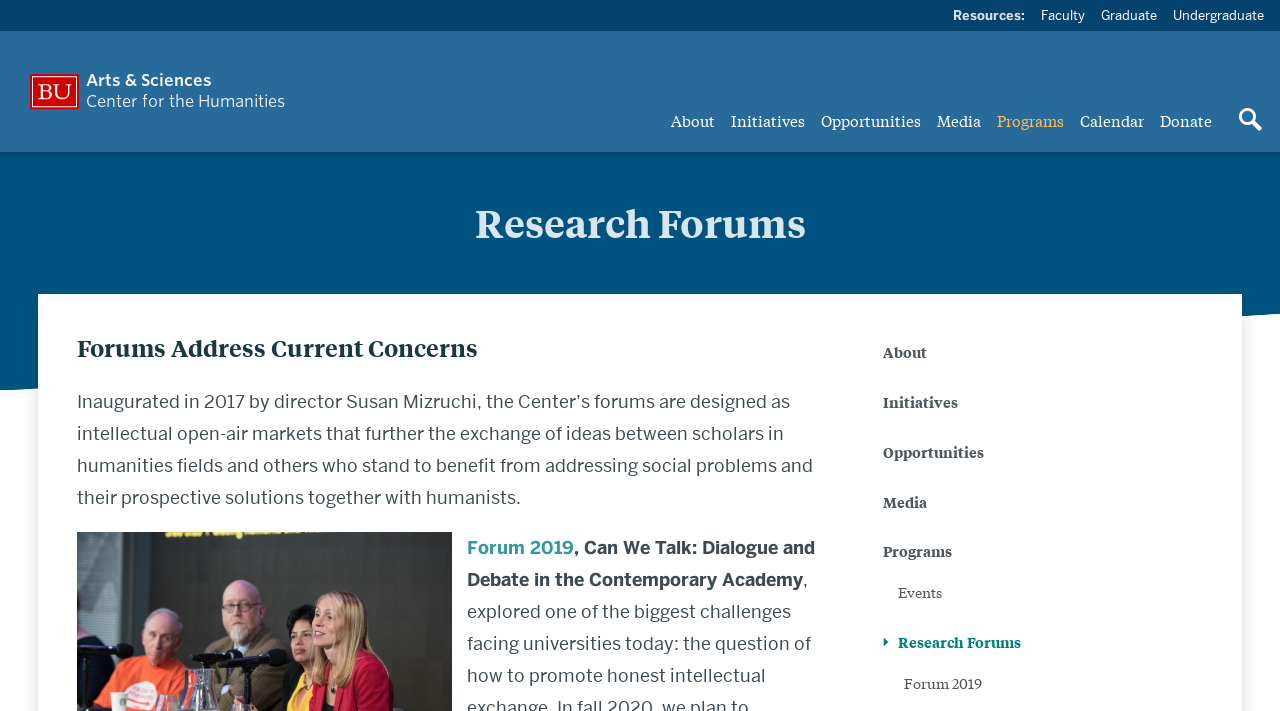Determine the bounding box coordinates of the clickable element to achieve the following action: 'Learn about Initiatives'. Provide the coordinates as four float values between 0 and 1, formatted as [left, top, right, bottom].

[0.565, 0.127, 0.635, 0.214]